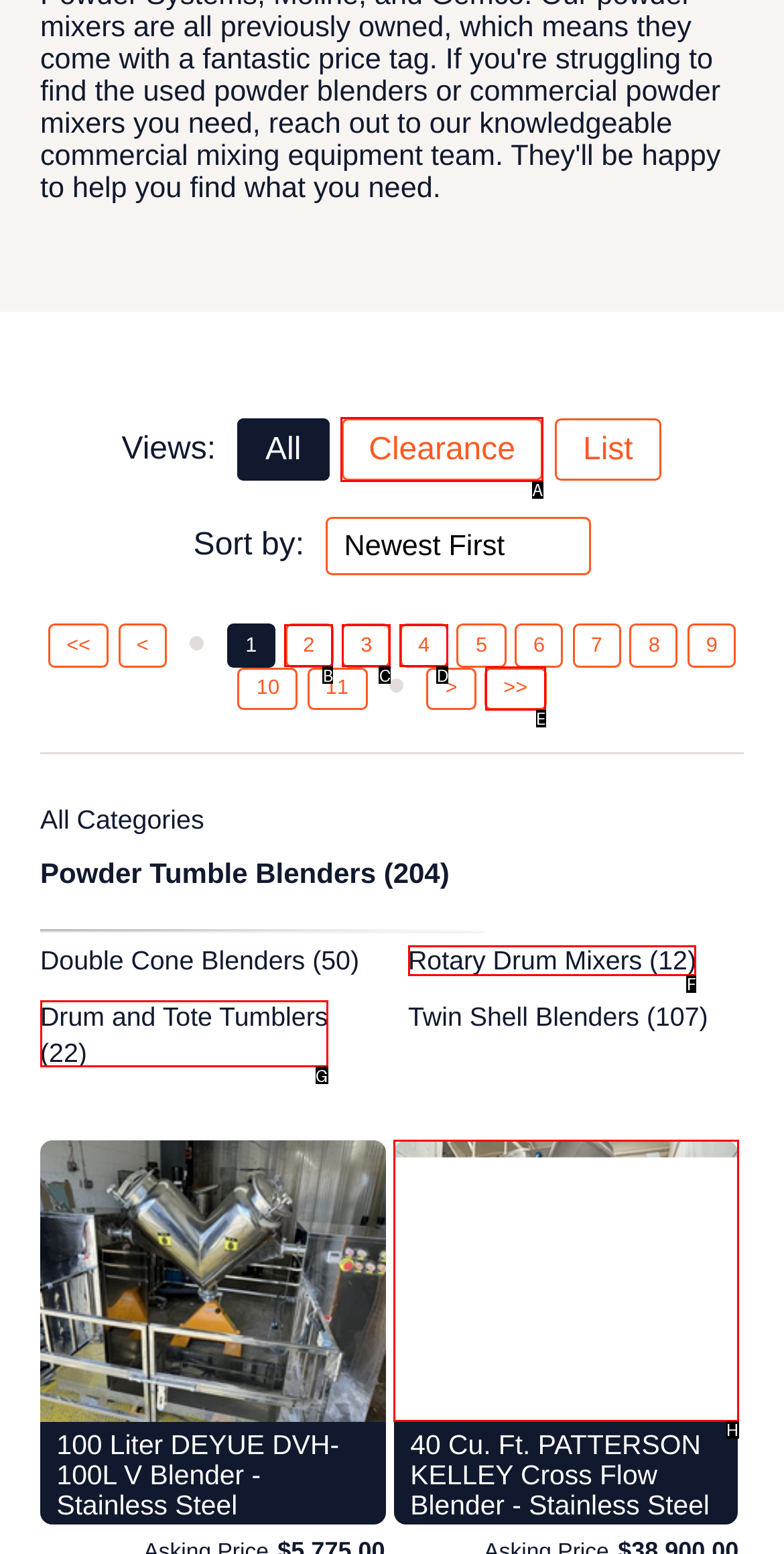Select the correct UI element to complete the task: Click on '>>' to go to the next page
Please provide the letter of the chosen option.

E